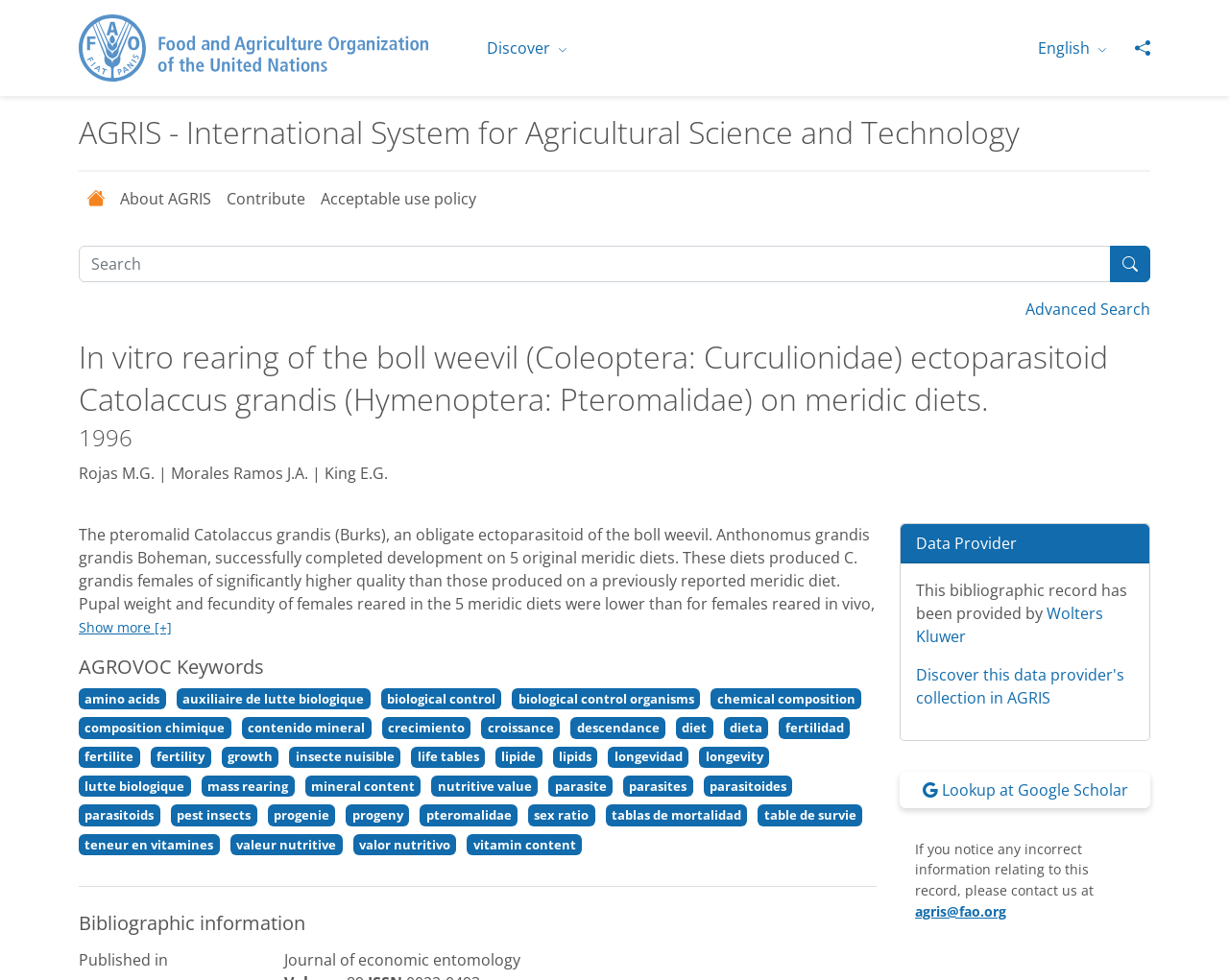Please identify the bounding box coordinates of the element that needs to be clicked to execute the following command: "Change the language". Provide the bounding box using four float numbers between 0 and 1, formatted as [left, top, right, bottom].

[0.834, 0.03, 0.911, 0.068]